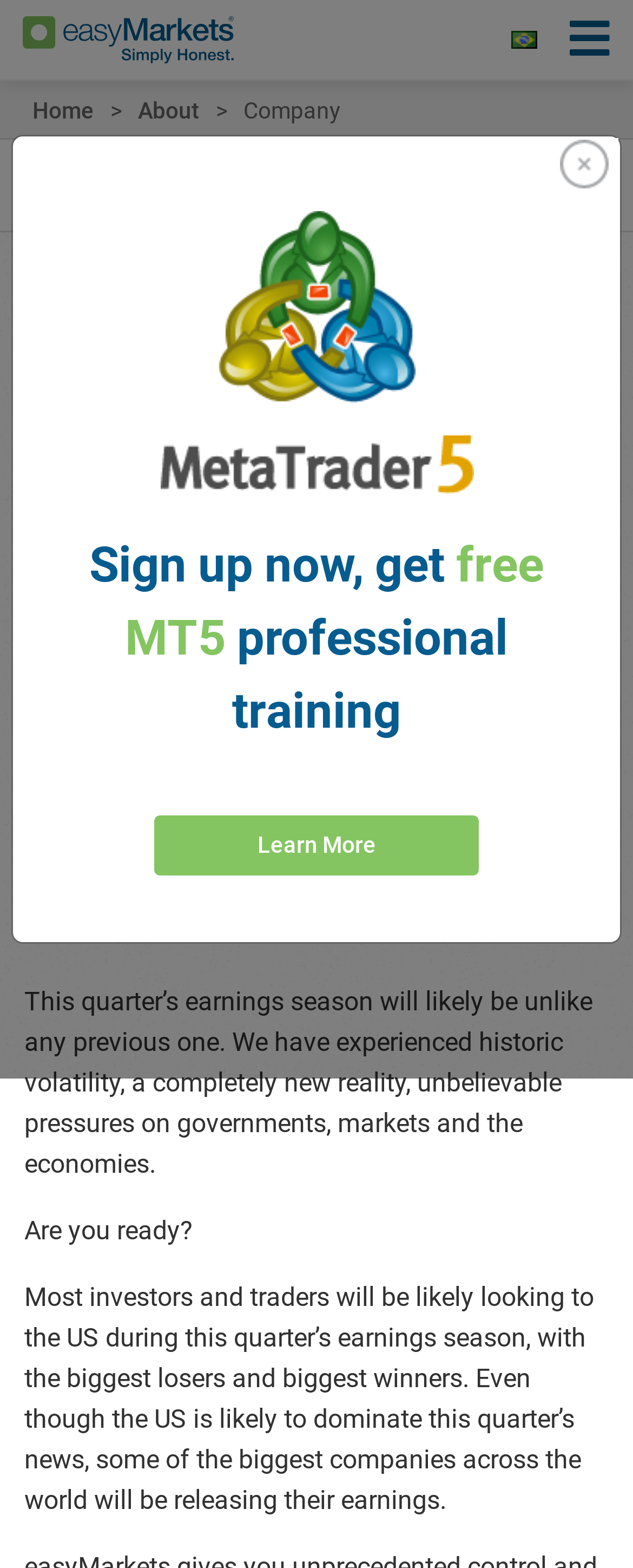What is the name of the company?
Carefully analyze the image and provide a thorough answer to the question.

The name of the company can be found in the top-left corner of the webpage, where it is written as 'easyMarkets' in the logo.